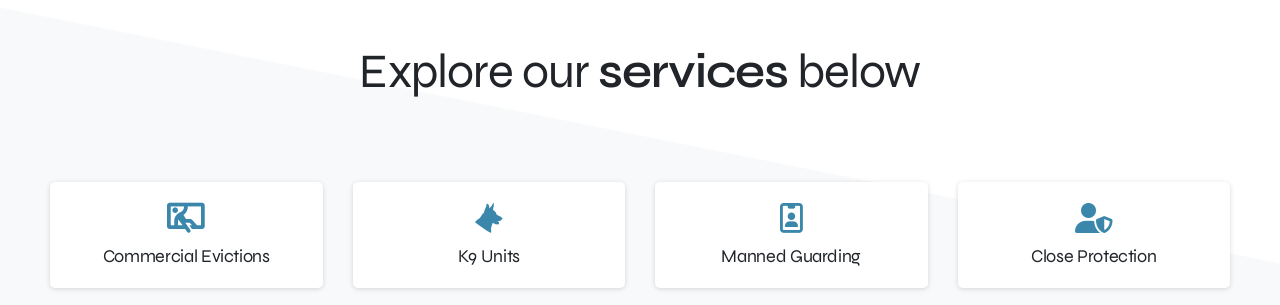Provide a thorough description of the image, including all visible elements.

The image showcases a section titled "Explore our services below," highlighting various security services offered. It features four distinct service categories: **Commercial Evictions**, **K9 Units**, **Manned Guarding**, and **Close Protection**. Each category is presented with a relevant icon that visually represents the service, indicating a professional approach to security solutions. This section emphasizes the company’s commitment to providing tailored security options to meet diverse client needs, ensuring safety and peace of mind in various environments.